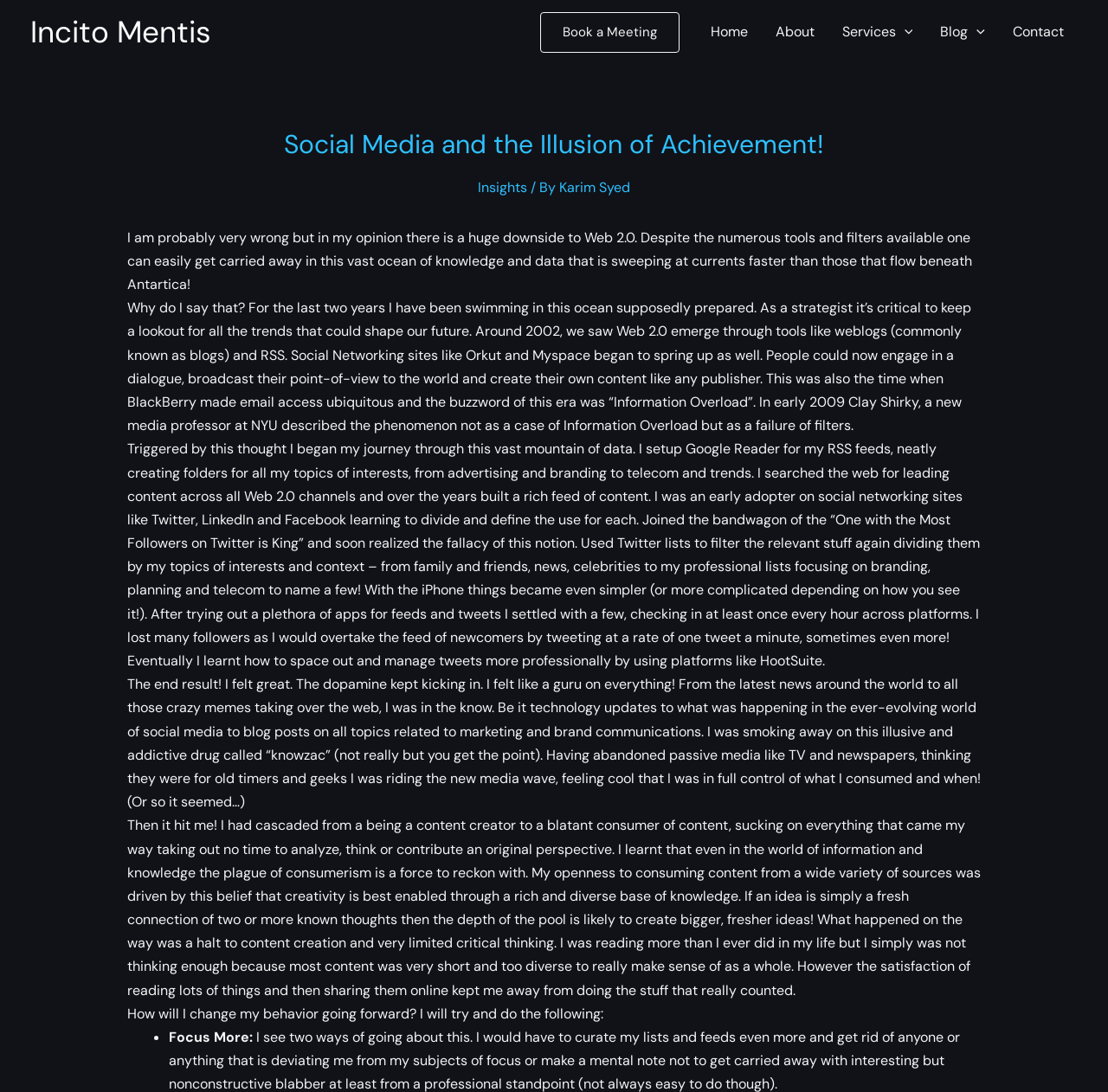Identify the bounding box coordinates of the element that should be clicked to fulfill this task: "Click on the 'Blog Menu Toggle' link". The coordinates should be provided as four float numbers between 0 and 1, i.e., [left, top, right, bottom].

[0.836, 0.01, 0.902, 0.049]